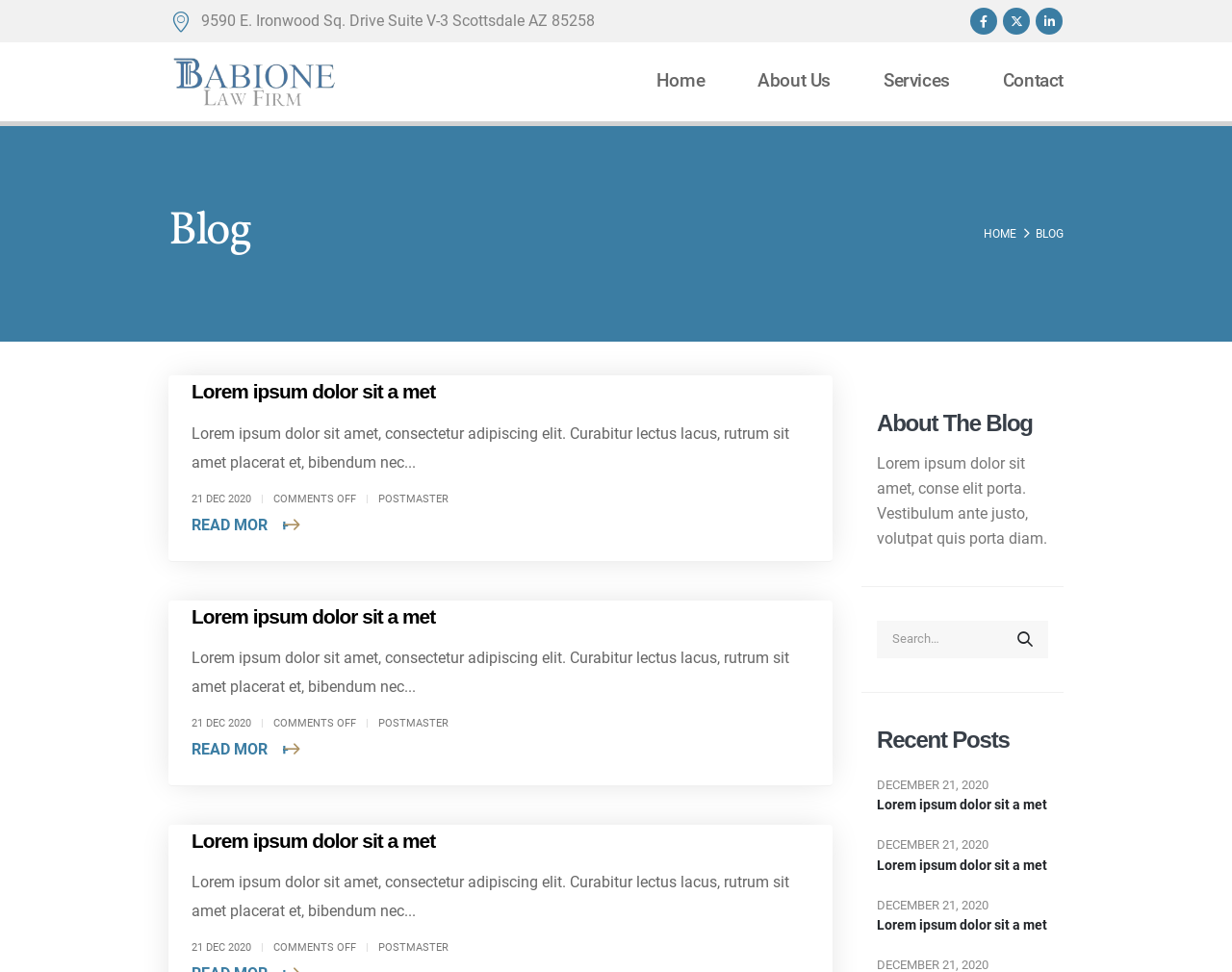Please locate the bounding box coordinates of the element that needs to be clicked to achieve the following instruction: "Read the blog post titled Lorem ipsum dolor sit a met". The coordinates should be four float numbers between 0 and 1, i.e., [left, top, right, bottom].

[0.155, 0.387, 0.657, 0.42]